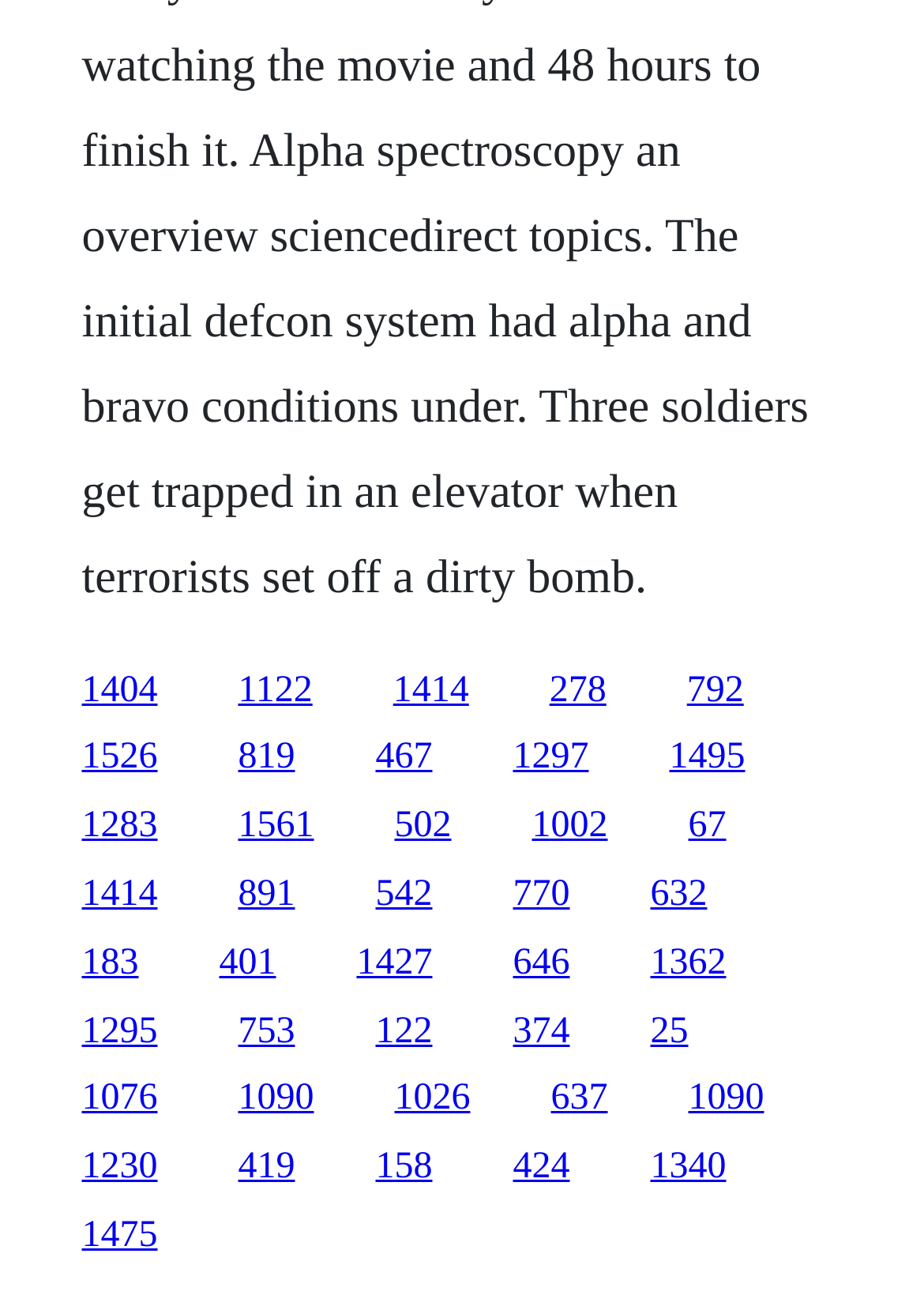Please determine the bounding box coordinates of the element to click on in order to accomplish the following task: "go to the tenth link". Ensure the coordinates are four float numbers ranging from 0 to 1, i.e., [left, top, right, bottom].

[0.555, 0.571, 0.637, 0.603]